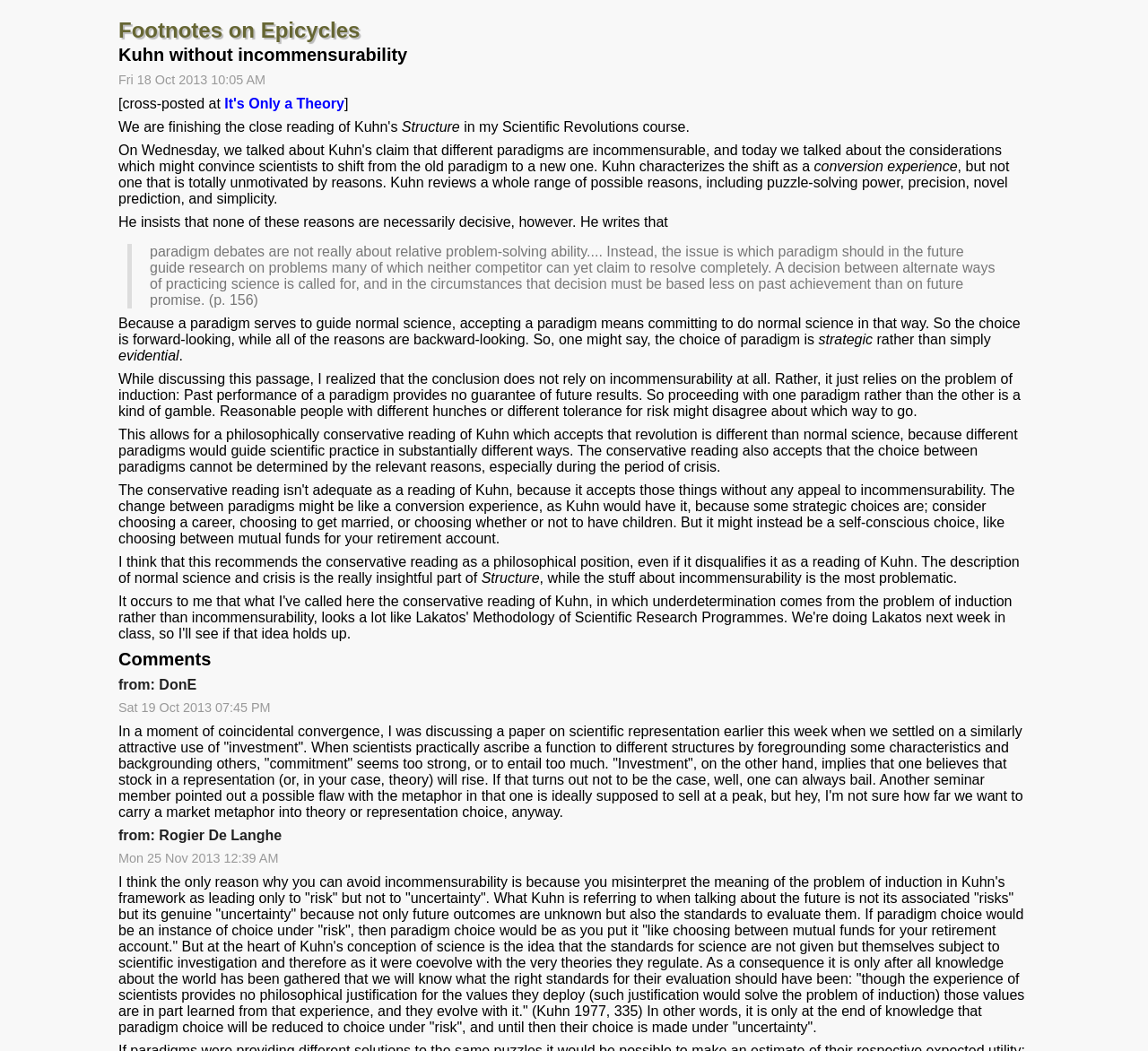What is the topic of discussion in the first post?
Using the picture, provide a one-word or short phrase answer.

Kuhn's philosophy of science